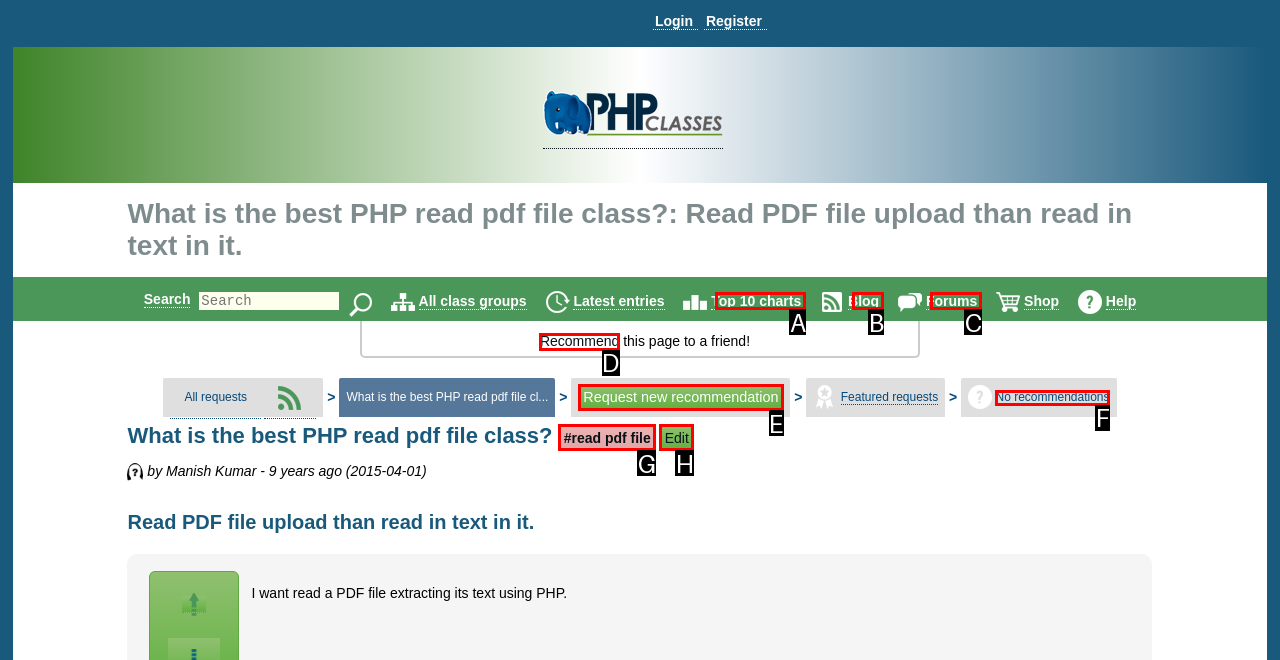Which lettered option should I select to achieve the task: Request new recommendation according to the highlighted elements in the screenshot?

E